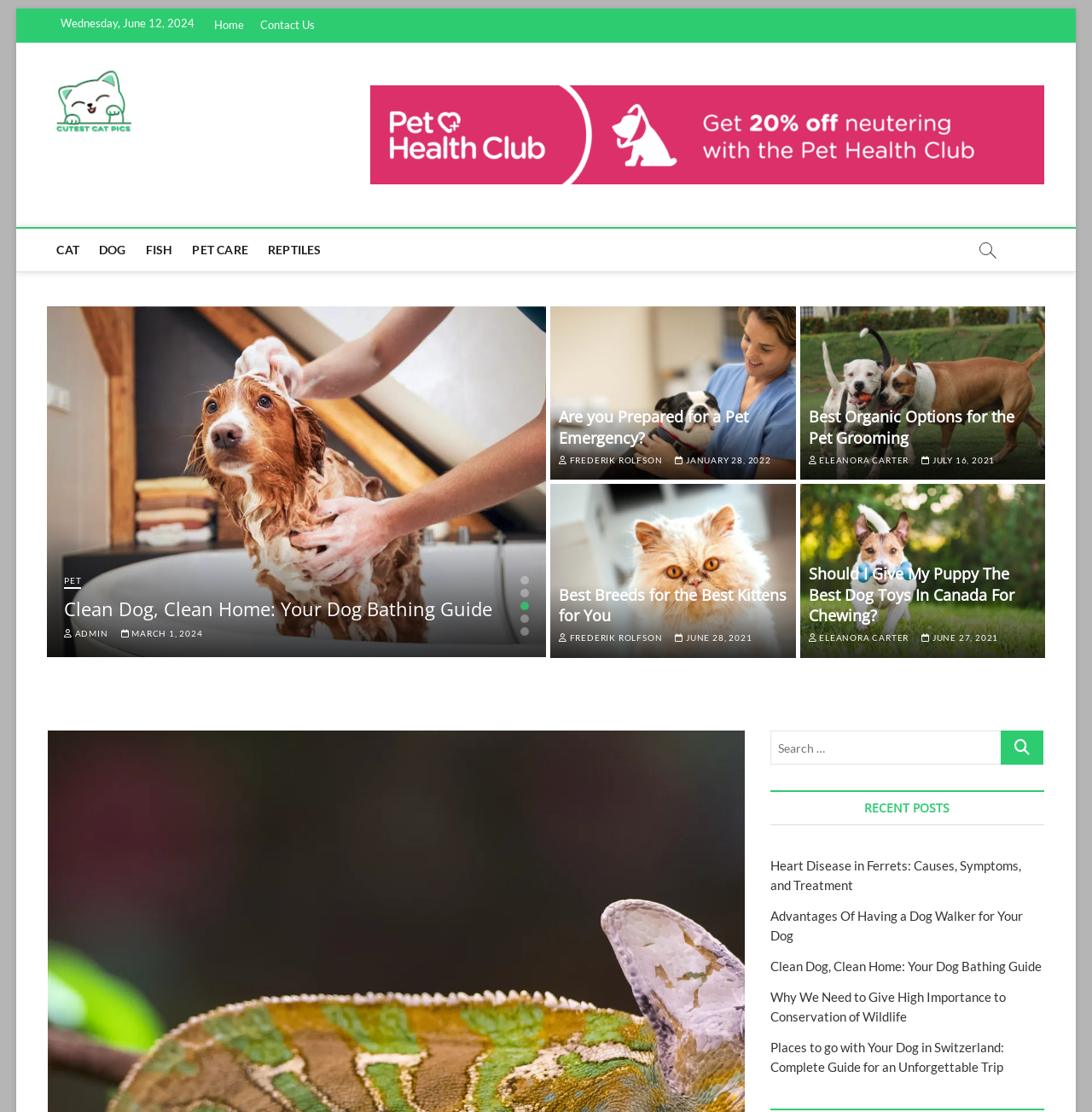Determine the bounding box coordinates for the region that must be clicked to execute the following instruction: "Read the article 'Heart Disease in Ferrets: Causes, Symptoms, and Treatment'".

[0.043, 0.463, 0.5, 0.591]